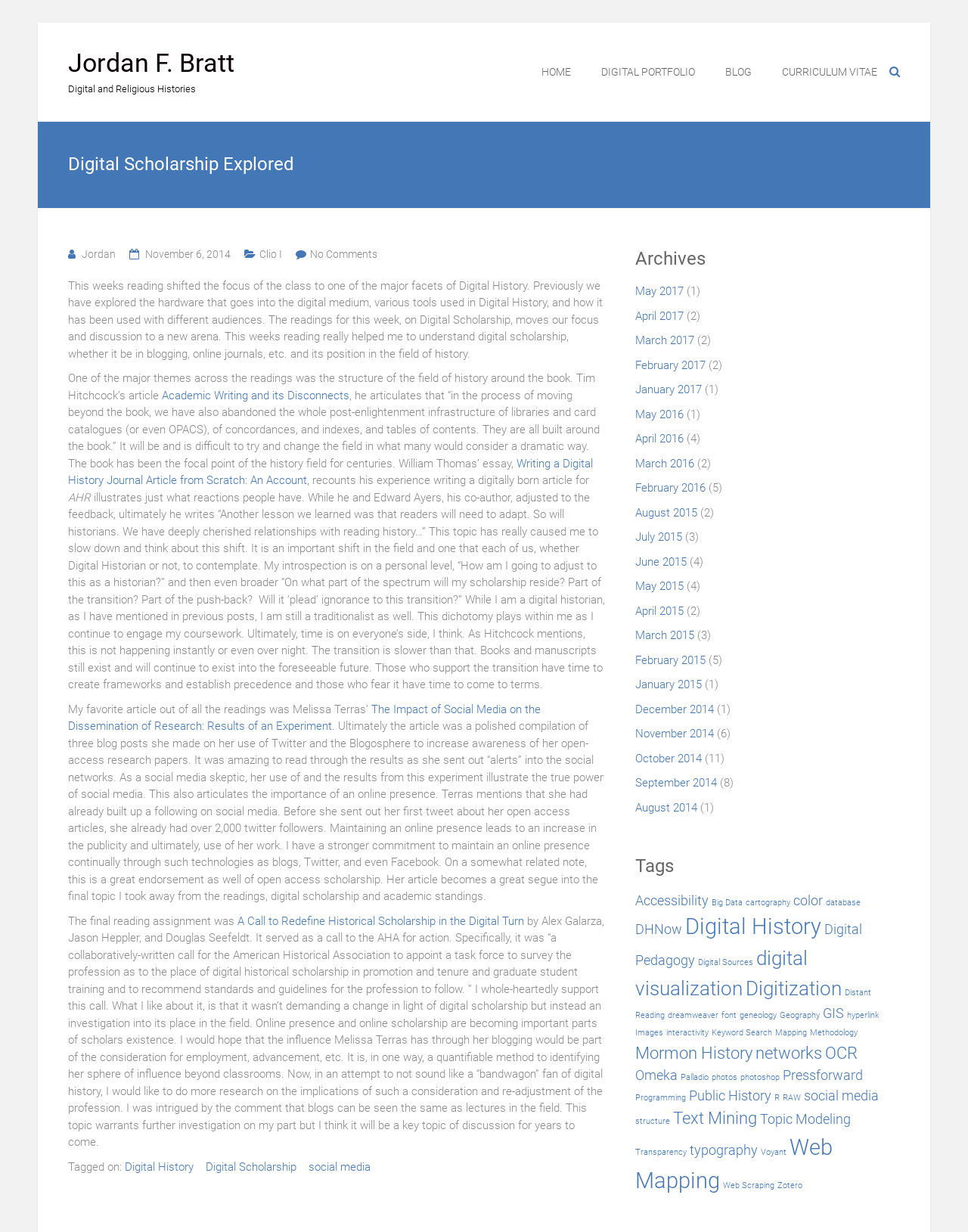Examine the image and give a thorough answer to the following question:
What is the purpose of the 'Archives' section?

The 'Archives' section appears to be a collection of links to past articles, organized by month and year, which suggests that its purpose is to provide access to previous articles.